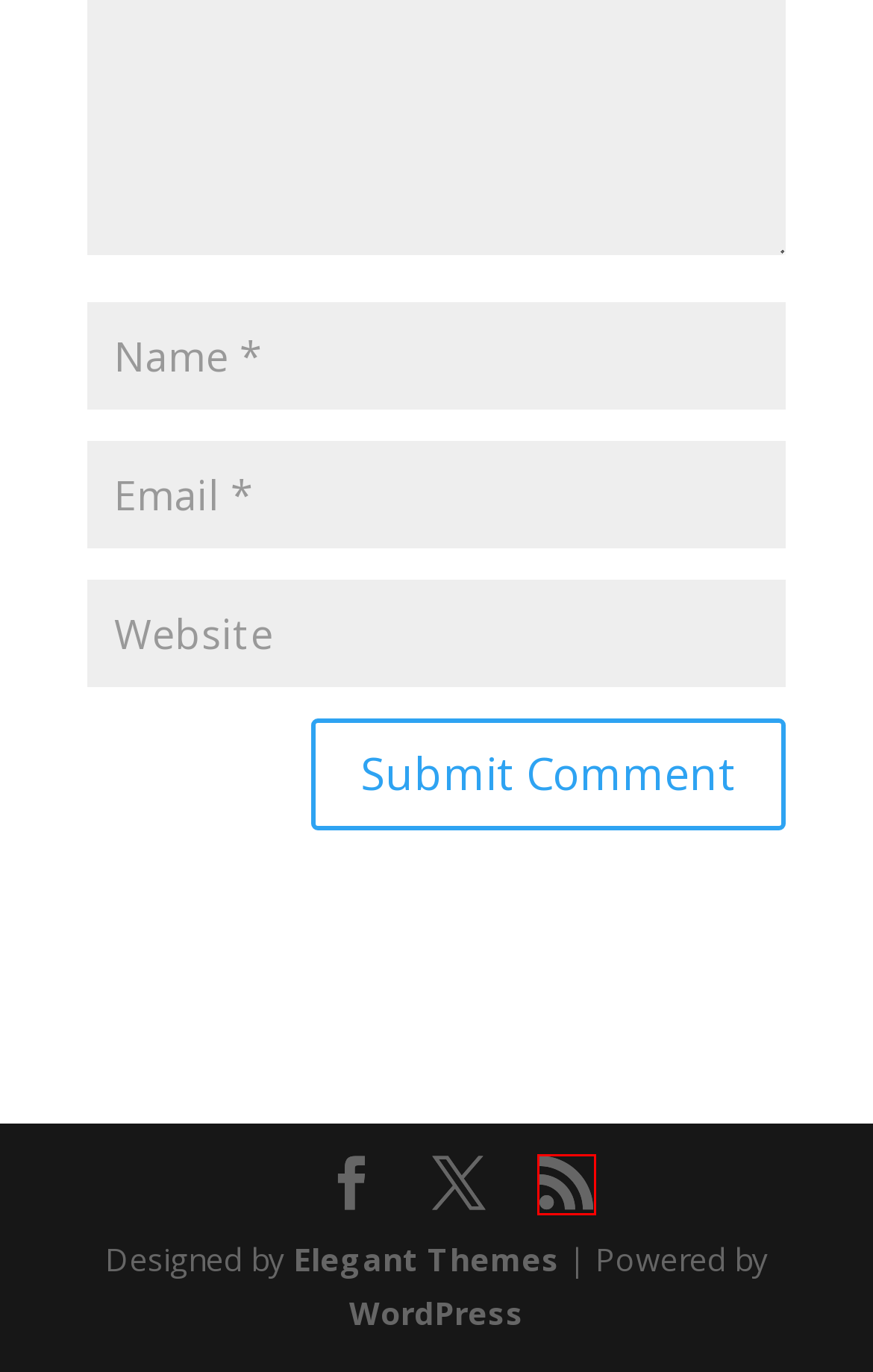Examine the screenshot of the webpage, noting the red bounding box around a UI element. Pick the webpage description that best matches the new page after the element in the red bounding box is clicked. Here are the candidates:
A. Story Starters | Romance Story Starters
B. Suspense | Romance Story Starters
C. Romance Story Starters
D. Annette | Romance Story Starters
E. Romance Story Starter | Romance Story Starters
F. Story Starter Sunday | Romance Story Starters
G. Blog Tool, Publishing Platform, and CMS – WordPress.org
H. The Most Popular WordPress Themes In The World

C